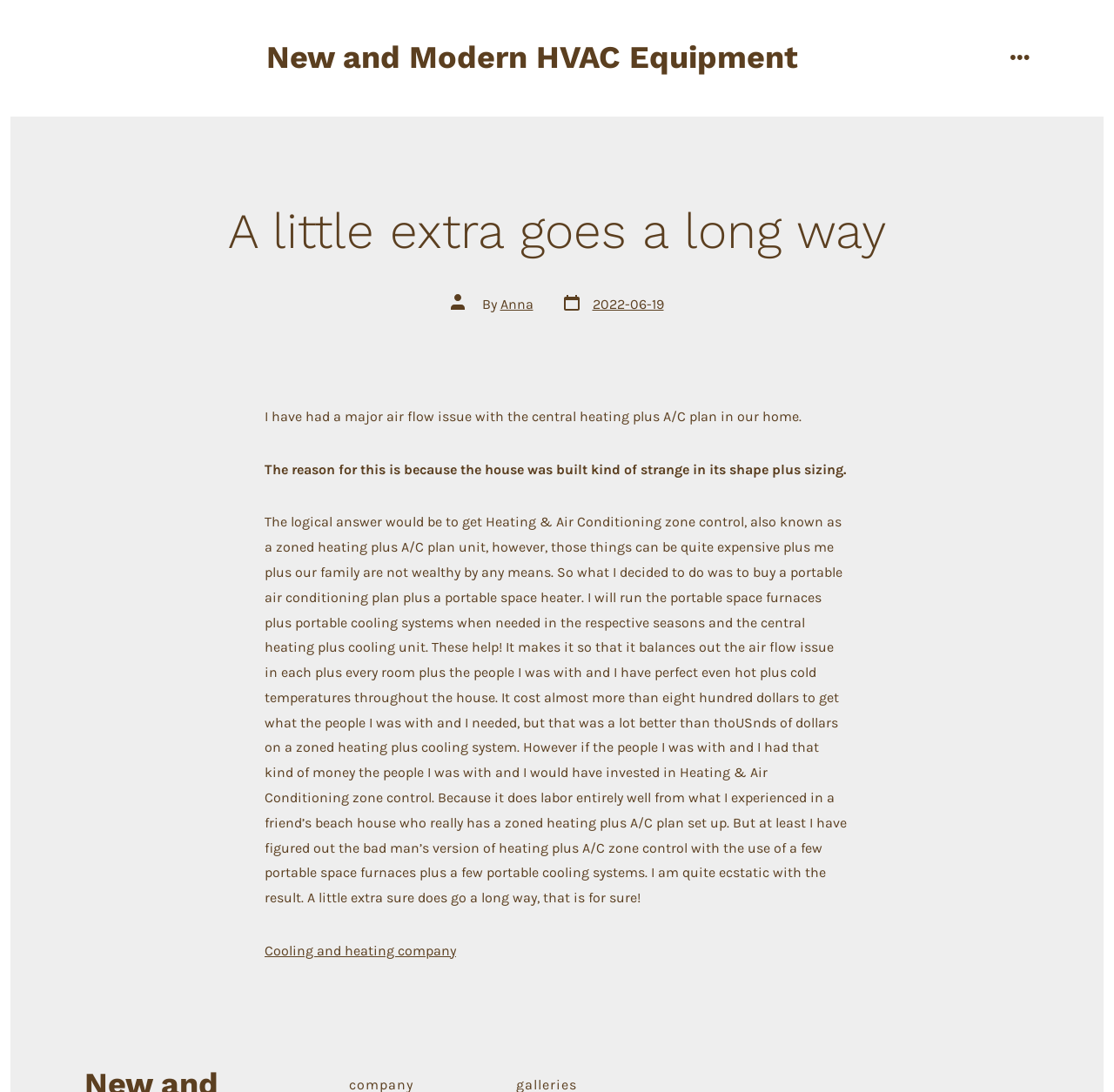Summarize the contents and layout of the webpage in detail.

The webpage is an article entitled "A little extra goes a long way" on the topic of HVAC equipment. At the top, there is a link to "New and Modern HVAC Equipment" and a menu button on the right side, accompanied by a small image. 

Below the top section, the main content of the article begins. The title "A little extra goes a long way" is displayed prominently, followed by information about the post author, "Anna", and the post date, "2022-06-19". 

The article itself is a personal account of the author's experience with air flow issues in their home and how they found a cost-effective solution using portable air conditioning and space heaters. The text is divided into several paragraphs, with the main content taking up most of the page. 

At the bottom of the article, there is a link to a "Cooling and heating company". Overall, the webpage is focused on sharing the author's experience and solution to a specific problem related to HVAC equipment.